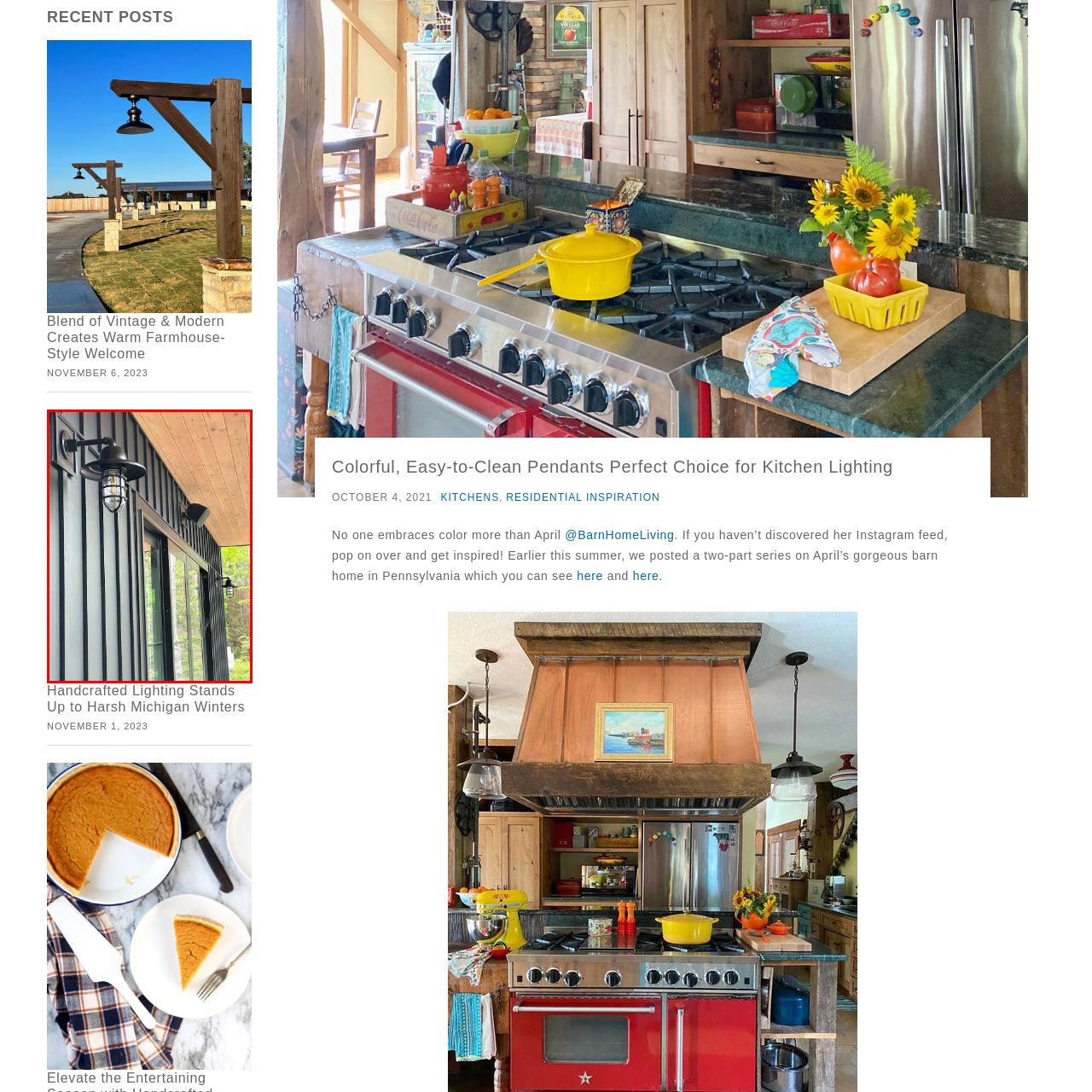Observe the image within the red bounding box carefully and provide an extensive answer to the following question using the visual cues: What is the purpose of this outdoor lighting option?

According to the caption, this outdoor lighting option enhances visibility and charm, making it an ideal choice for illuminating driveways and entryways, which suggests its primary purpose is to provide lighting for these areas.